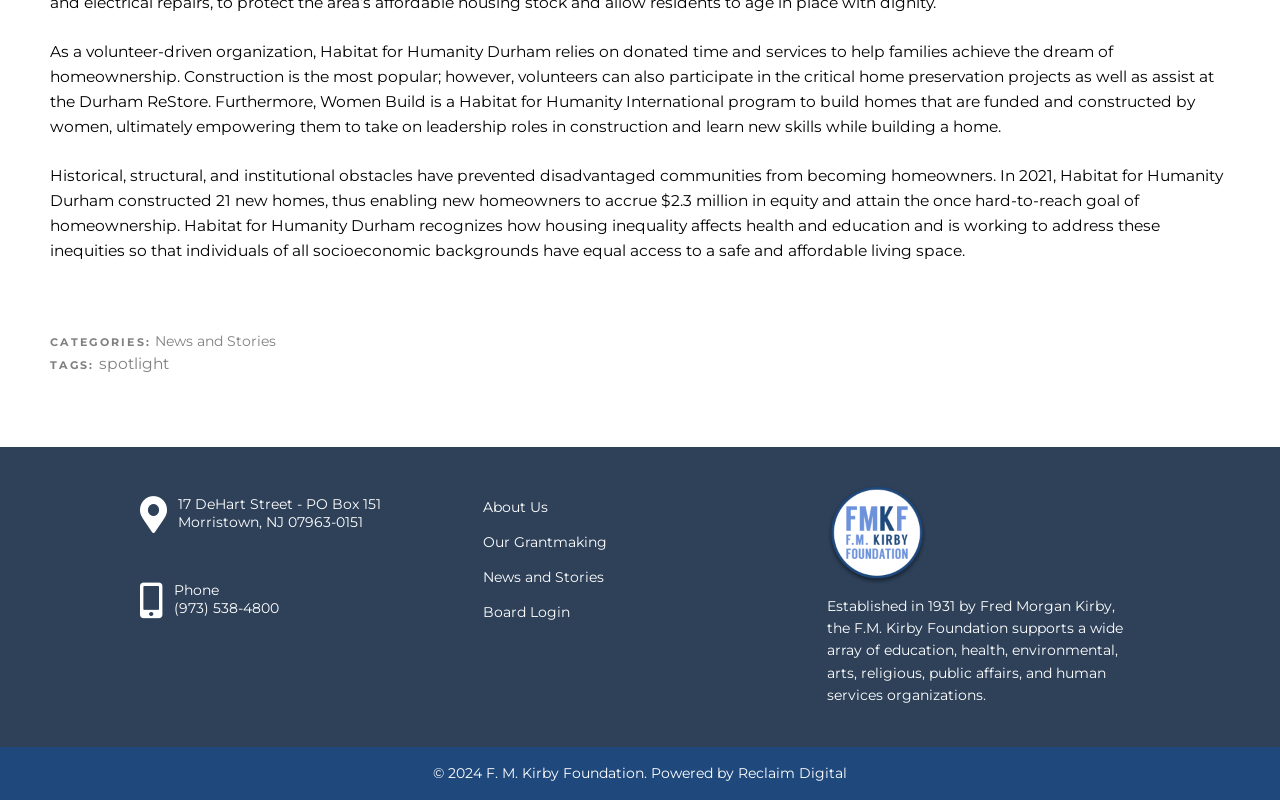Please find the bounding box coordinates of the element's region to be clicked to carry out this instruction: "Click the 'Sample Page' link".

None